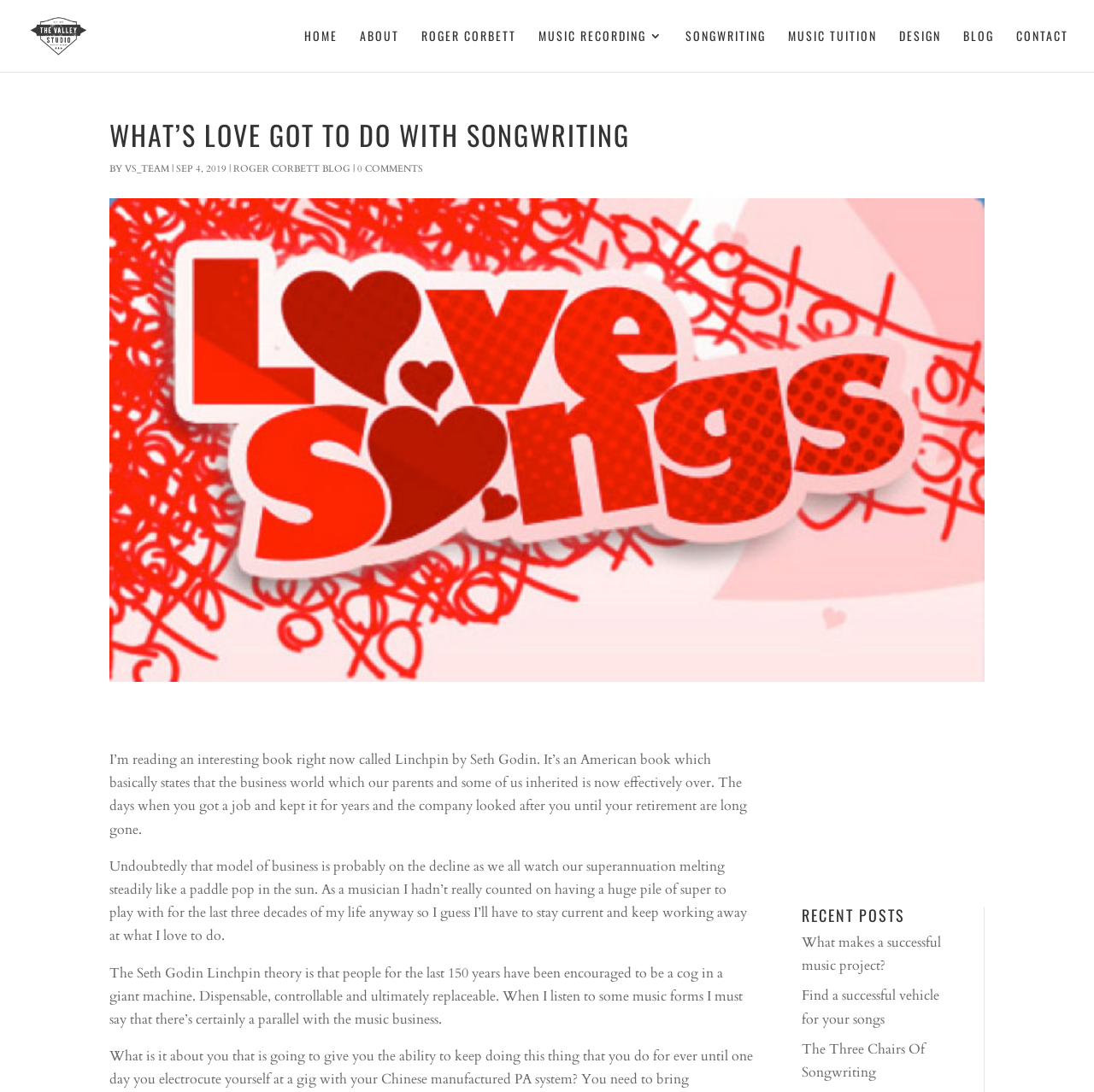Look at the image and write a detailed answer to the question: 
What is the author of the blog post?

The author of the blog post can be determined by looking at the text 'BY' followed by a link 'VS_TEAM' and then a '|' symbol, indicating that the author is Roger Corbett, which is also confirmed by the link 'ROGER CORBETT BLOG'.